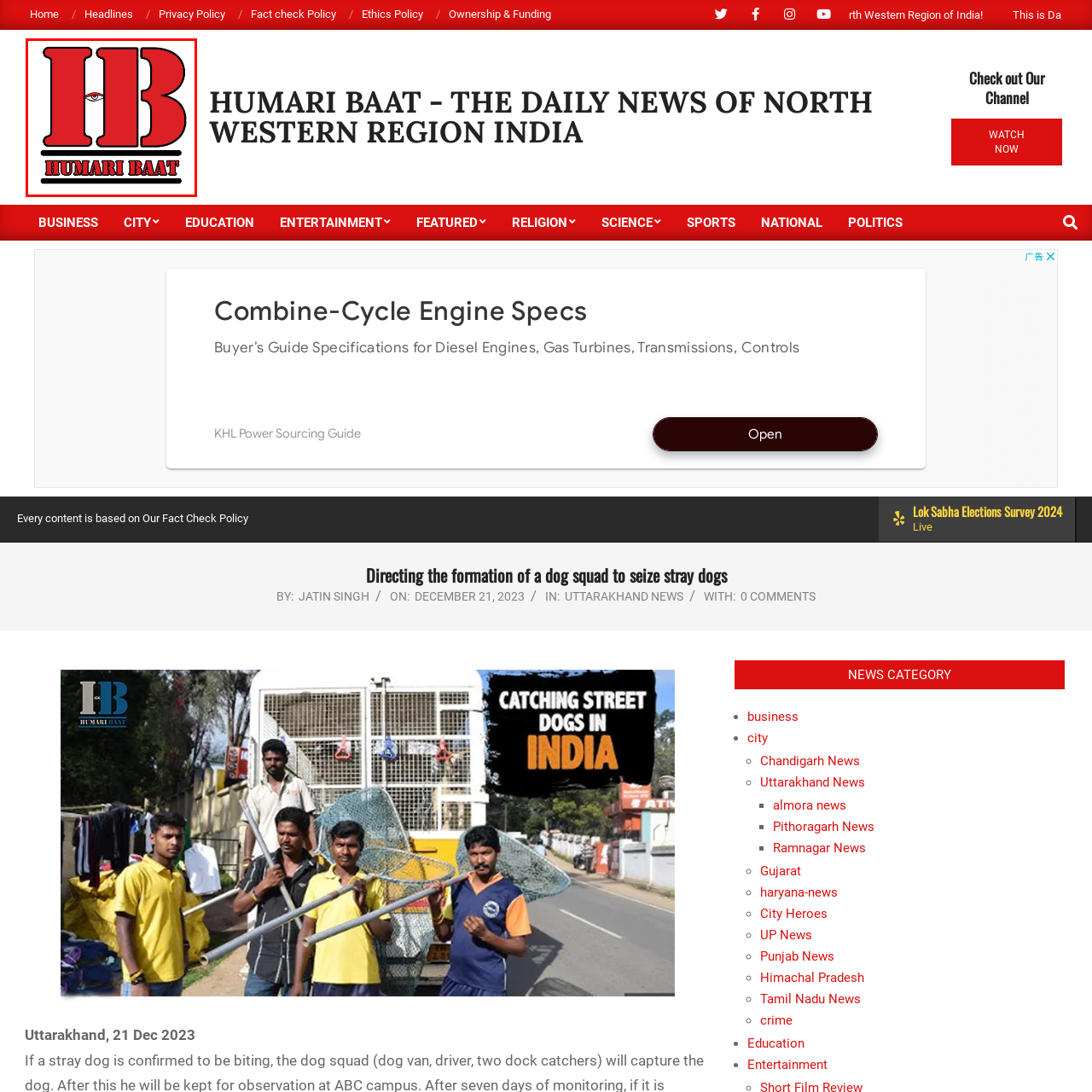Provide an elaborate description of the visual elements present in the image enclosed by the red boundary.

The image features the logo of "Humari Baat," a news portal dedicated to providing 24/7 updates from the North Western Region of India. The logo prominently displays the initials "HB" in bold red letters, with a stylized design that includes an eye motif, symbolizing vigilance and awareness in news reporting. Below the initials, the name "HUMARI BAAT" is presented, reinforcing the platform's identity. This logo encapsulates the essence of the news outlet as a reliable source of information and community engagement.